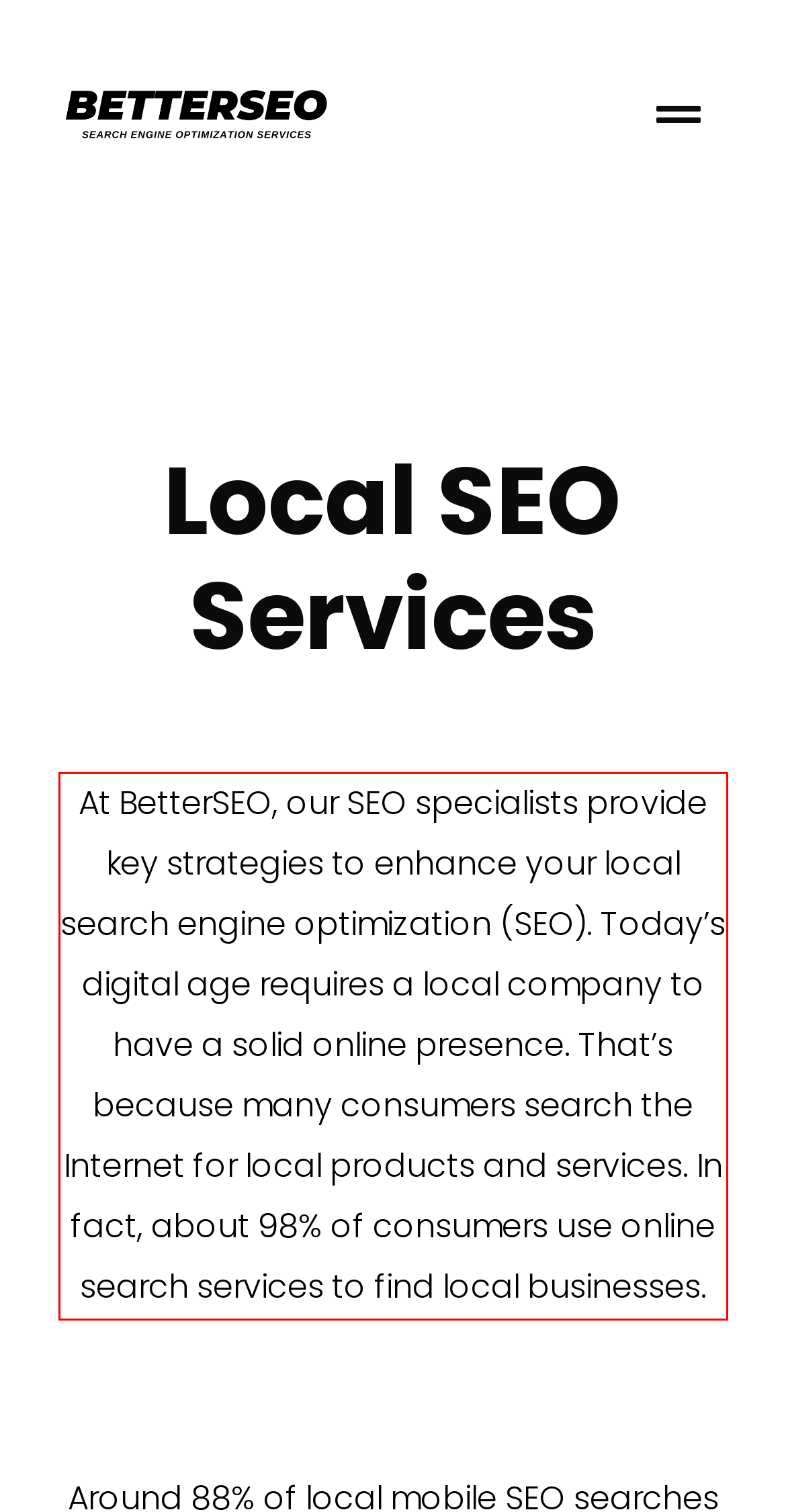Given a screenshot of a webpage with a red bounding box, extract the text content from the UI element inside the red bounding box.

At BetterSEO, our SEO specialists provide key strategies to enhance your local search engine optimization (SEO). Today’s digital age requires a local company to have a solid online presence. That’s because many consumers search the Internet for local products and services. In fact, about 98% of consumers use online search services to find local businesses.